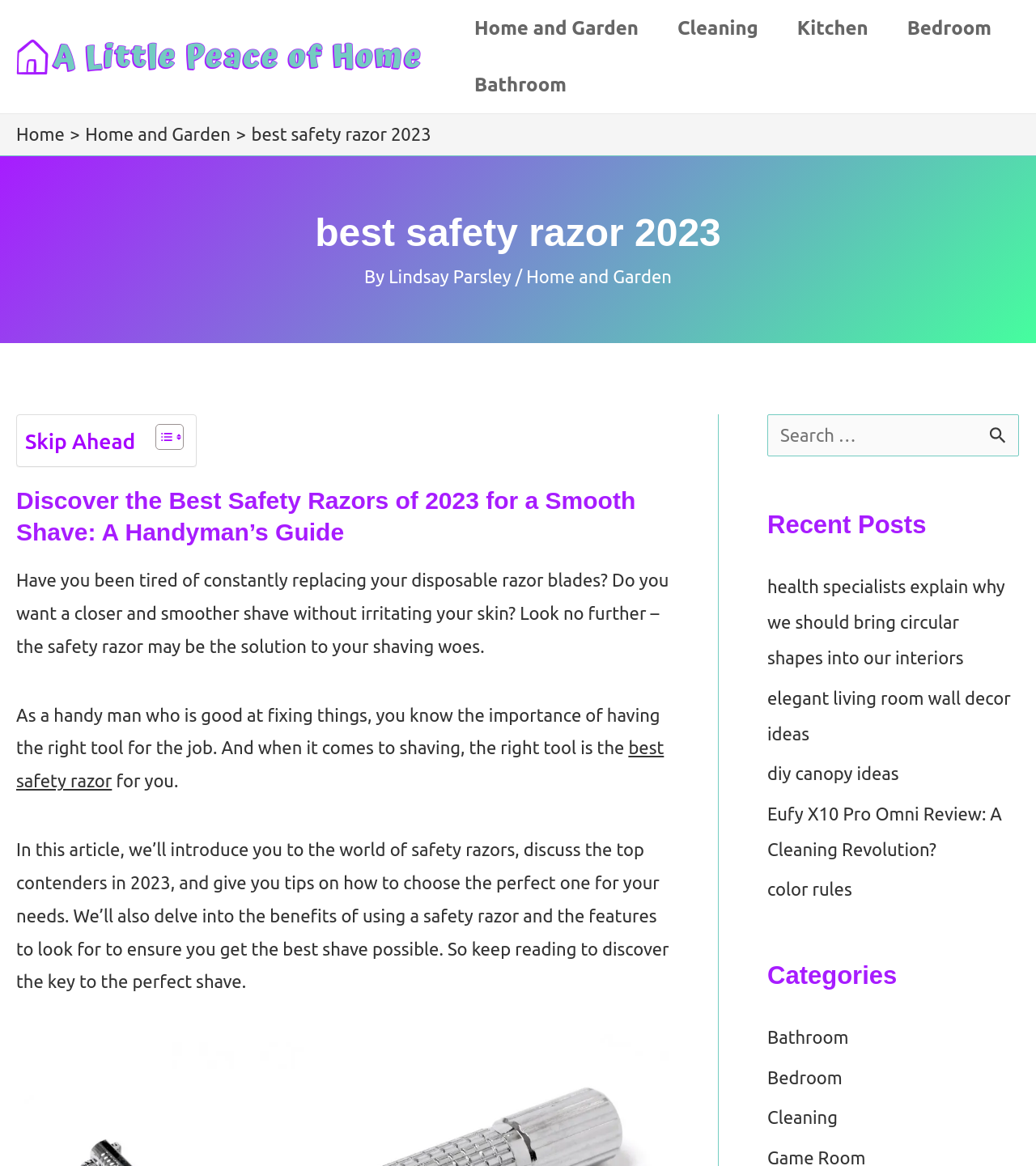Please specify the bounding box coordinates in the format (top-left x, top-left y, bottom-right x, bottom-right y), with all values as floating point numbers between 0 and 1. Identify the bounding box of the UI element described by: Home and Garden

[0.082, 0.106, 0.223, 0.124]